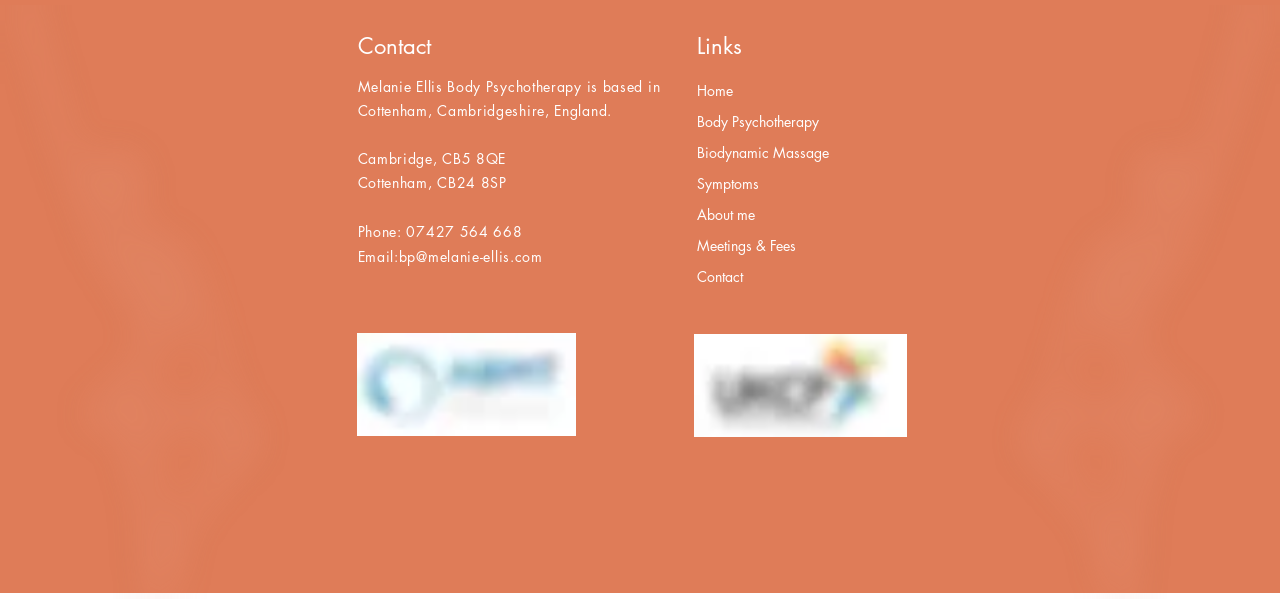Determine the bounding box coordinates for the region that must be clicked to execute the following instruction: "Click the 'Home' link".

[0.544, 0.124, 0.706, 0.176]